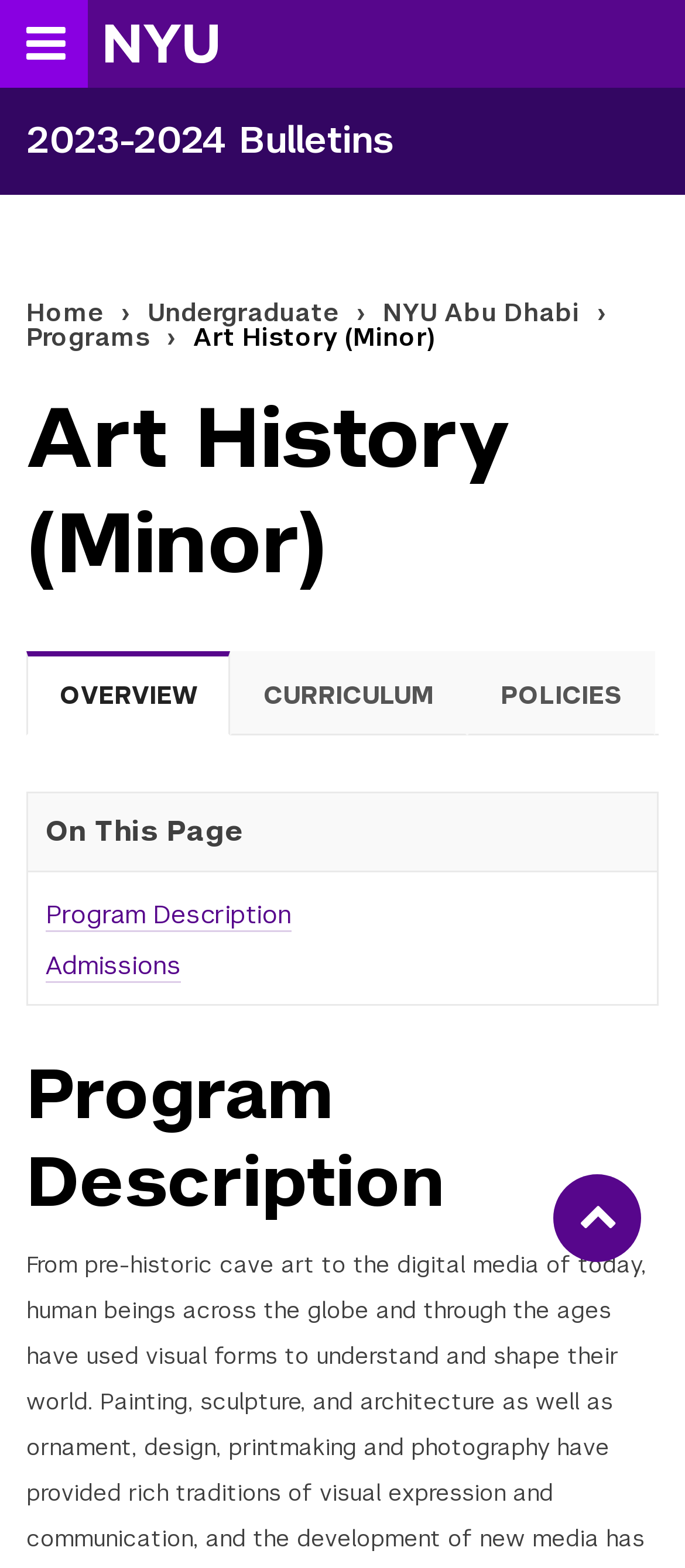Give a concise answer of one word or phrase to the question: 
How many tabs are there in the page content?

3